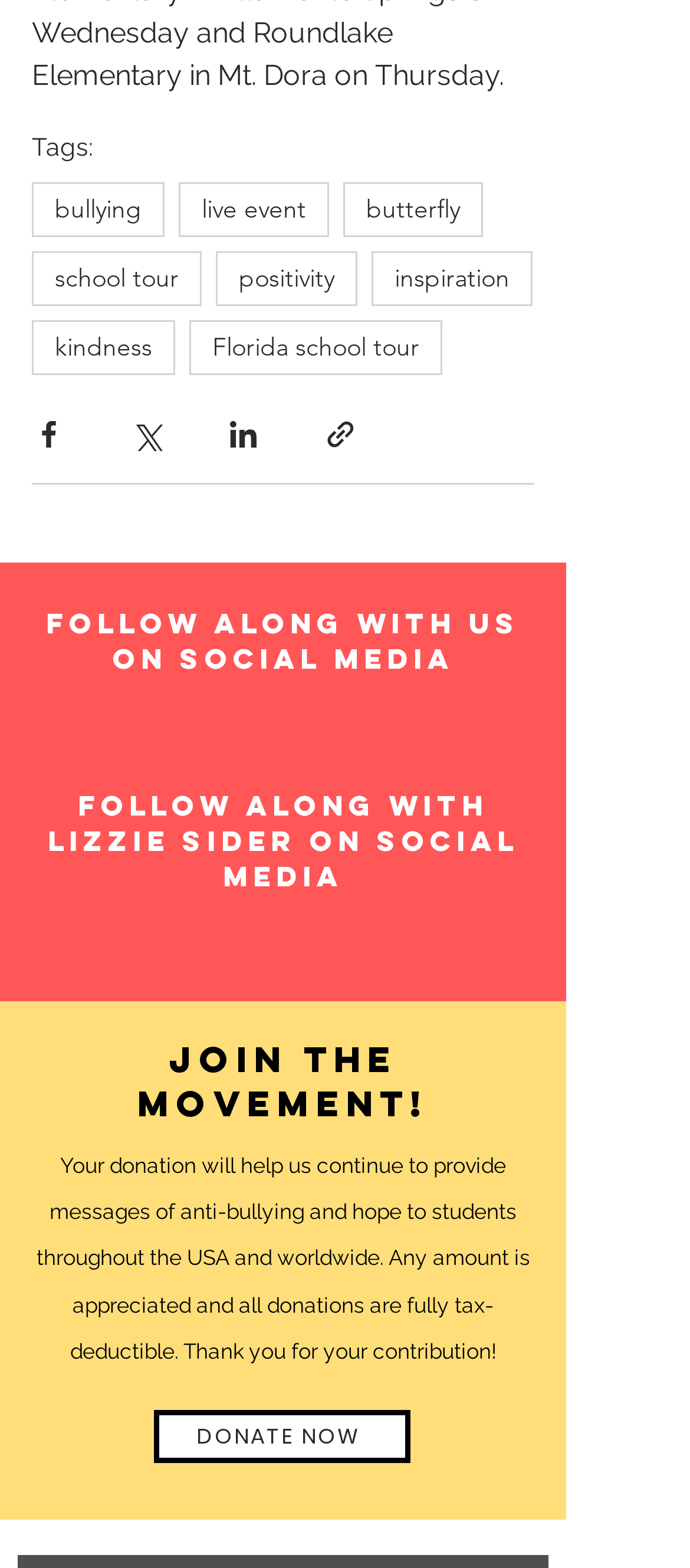Provide a short answer using a single word or phrase for the following question: 
What is the main purpose of this webpage?

To support anti-bullying movement